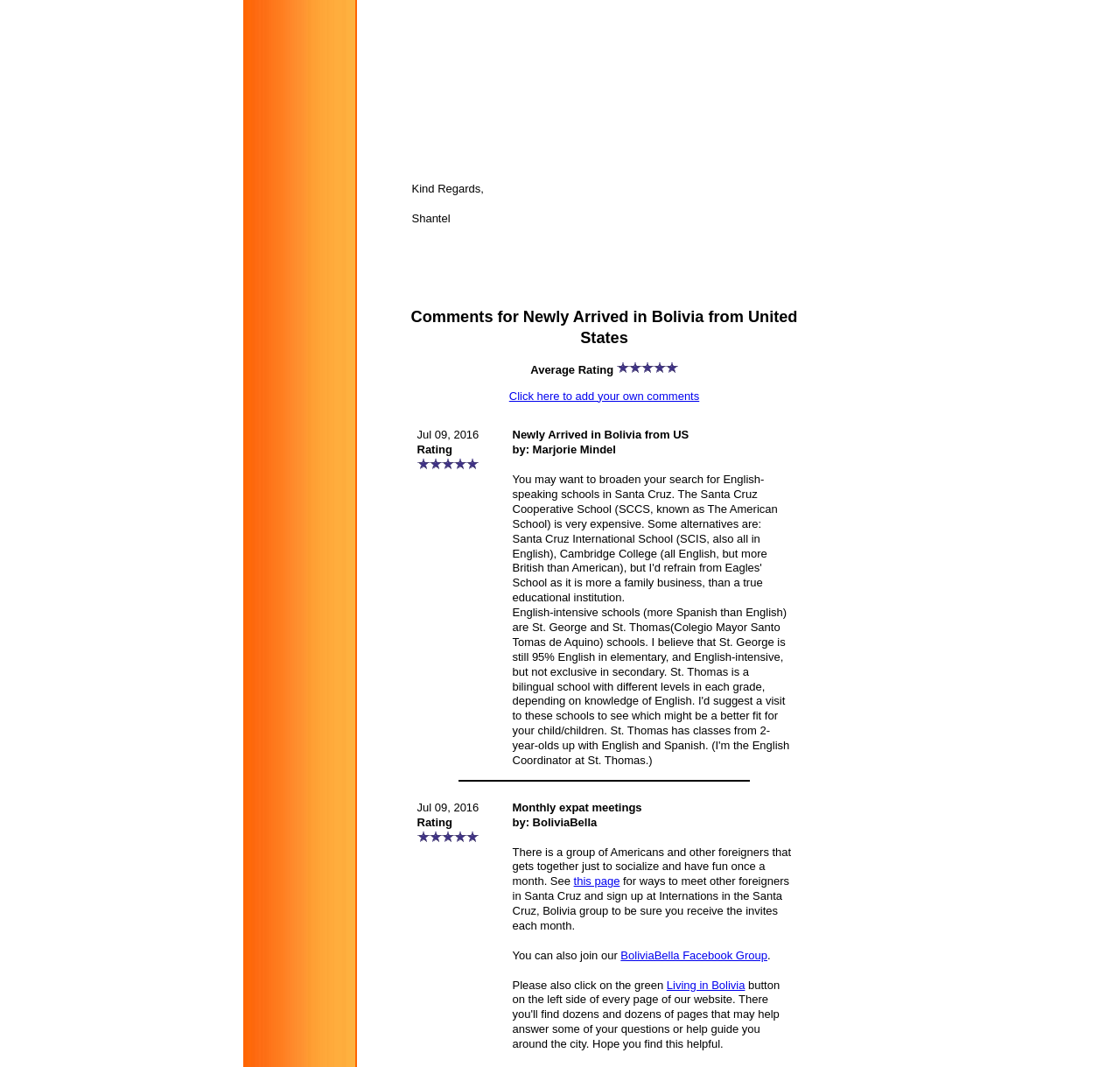Find the bounding box coordinates for the UI element whose description is: "BoliviaBella Facebook Group". The coordinates should be four float numbers between 0 and 1, in the format [left, top, right, bottom].

[0.554, 0.889, 0.685, 0.901]